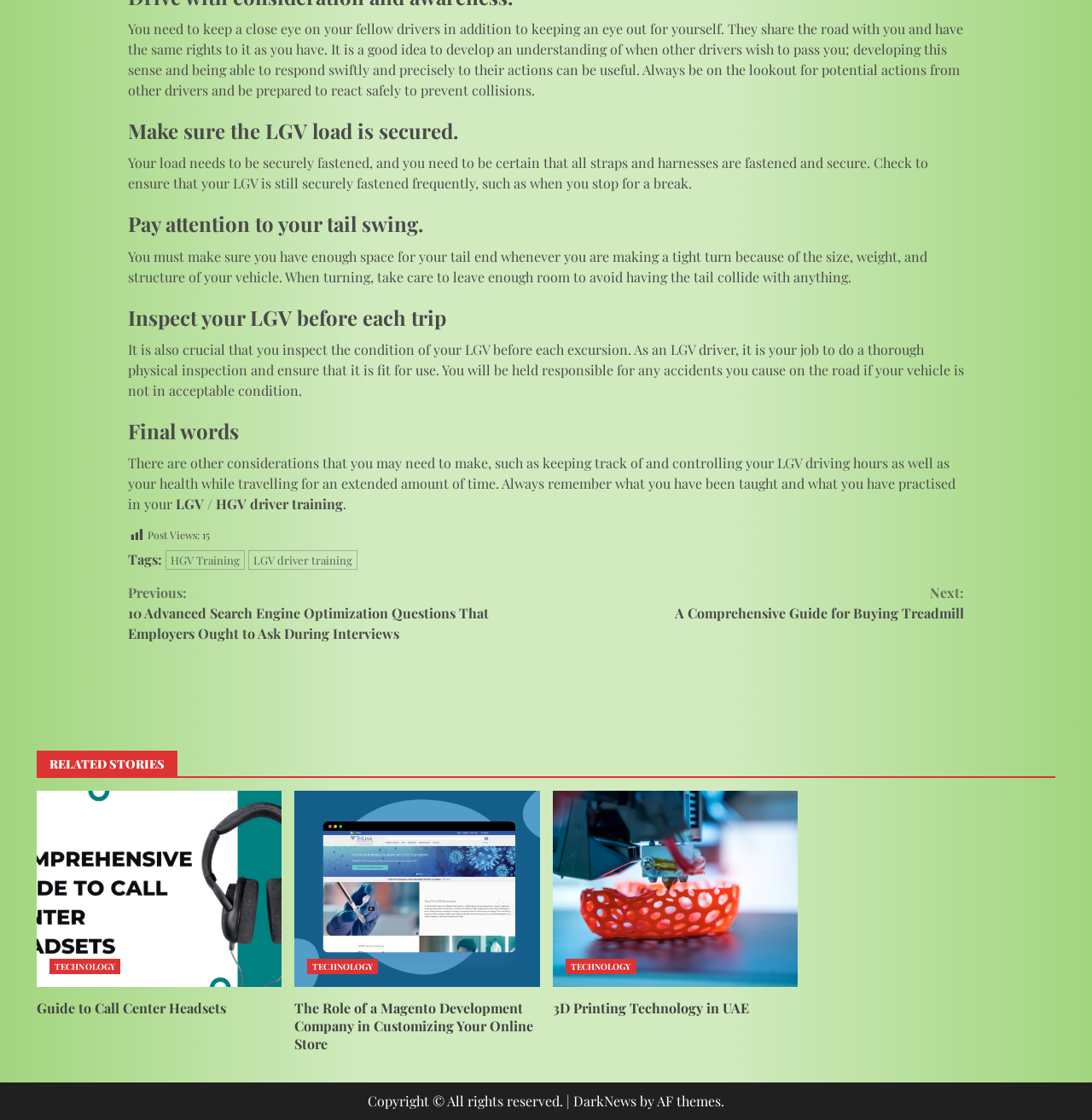What is the estimated reading time of the article 'Guide to Call Center Headsets'?
Respond to the question with a single word or phrase according to the image.

3 min